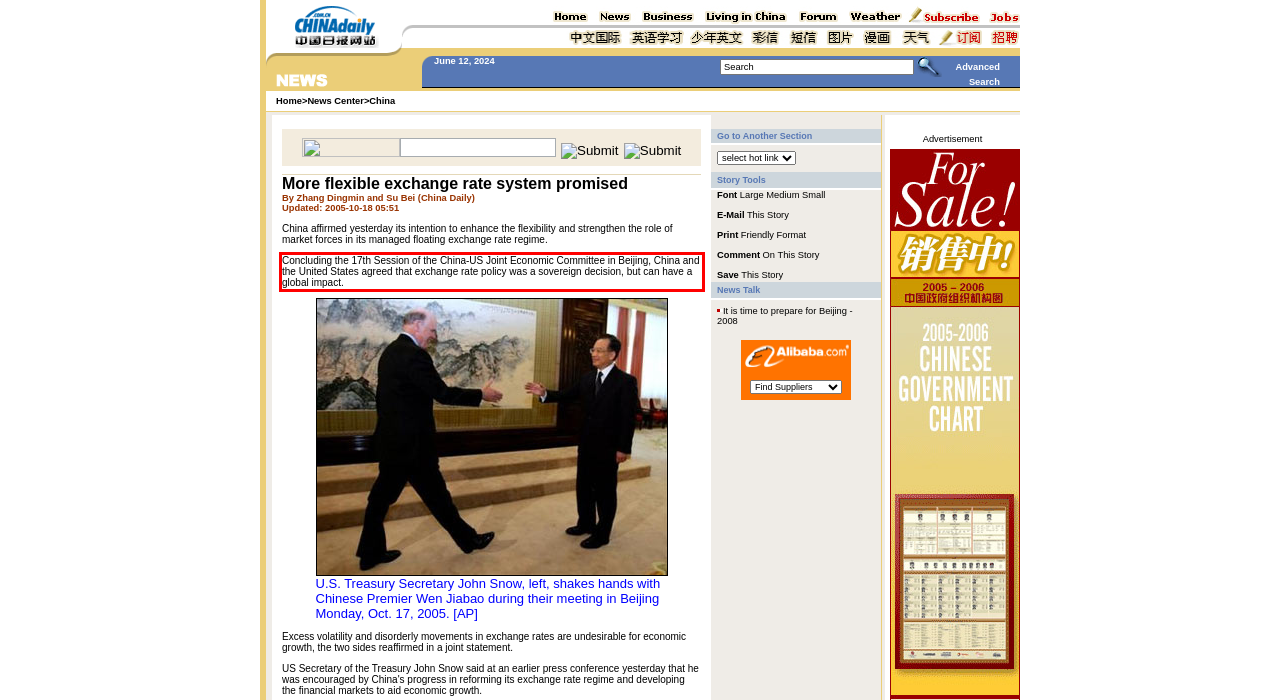Given a webpage screenshot with a red bounding box, perform OCR to read and deliver the text enclosed by the red bounding box.

Concluding the 17th Session of the China-US Joint Economic Committee in Beijing, China and the United States agreed that exchange rate policy was a sovereign decision, but can have a global impact.